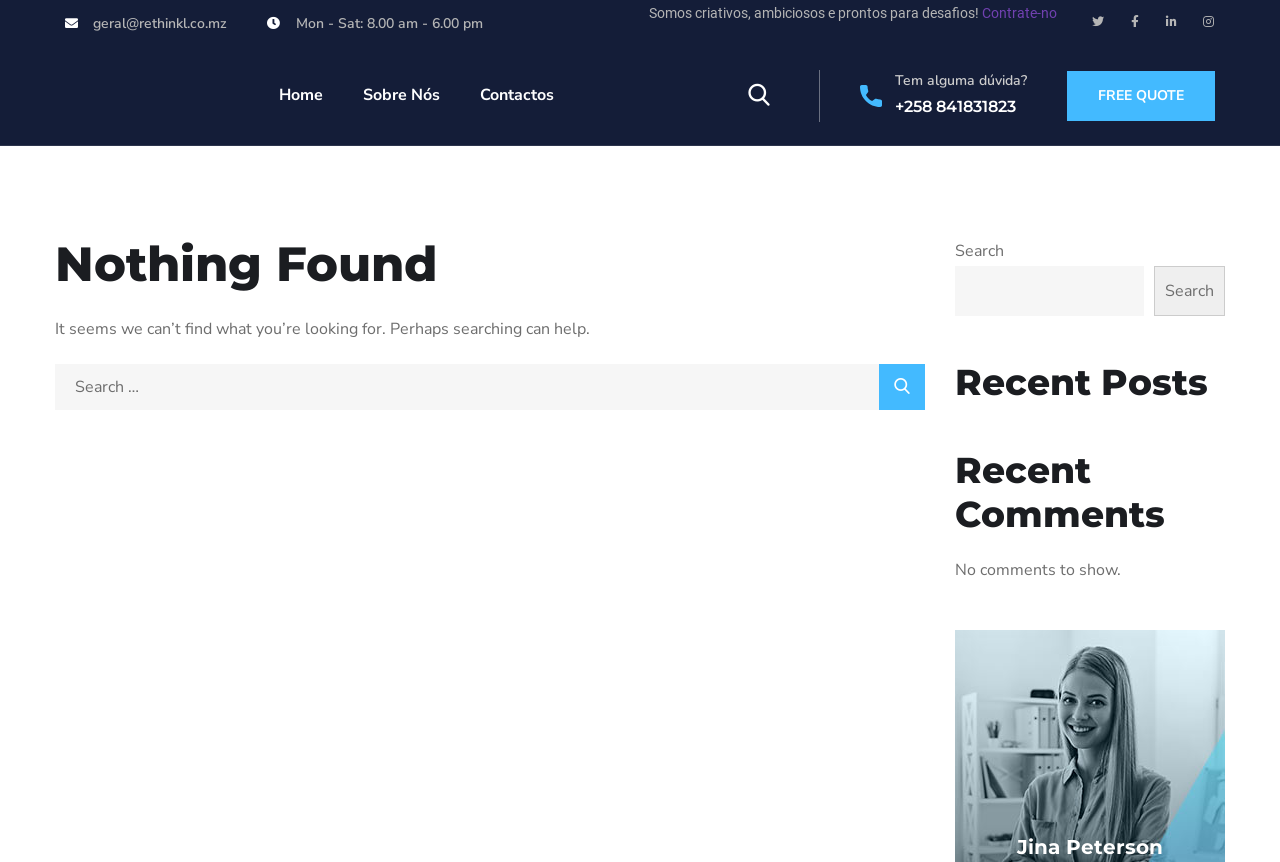Locate the bounding box coordinates of the item that should be clicked to fulfill the instruction: "Get a free quote".

[0.834, 0.082, 0.949, 0.14]